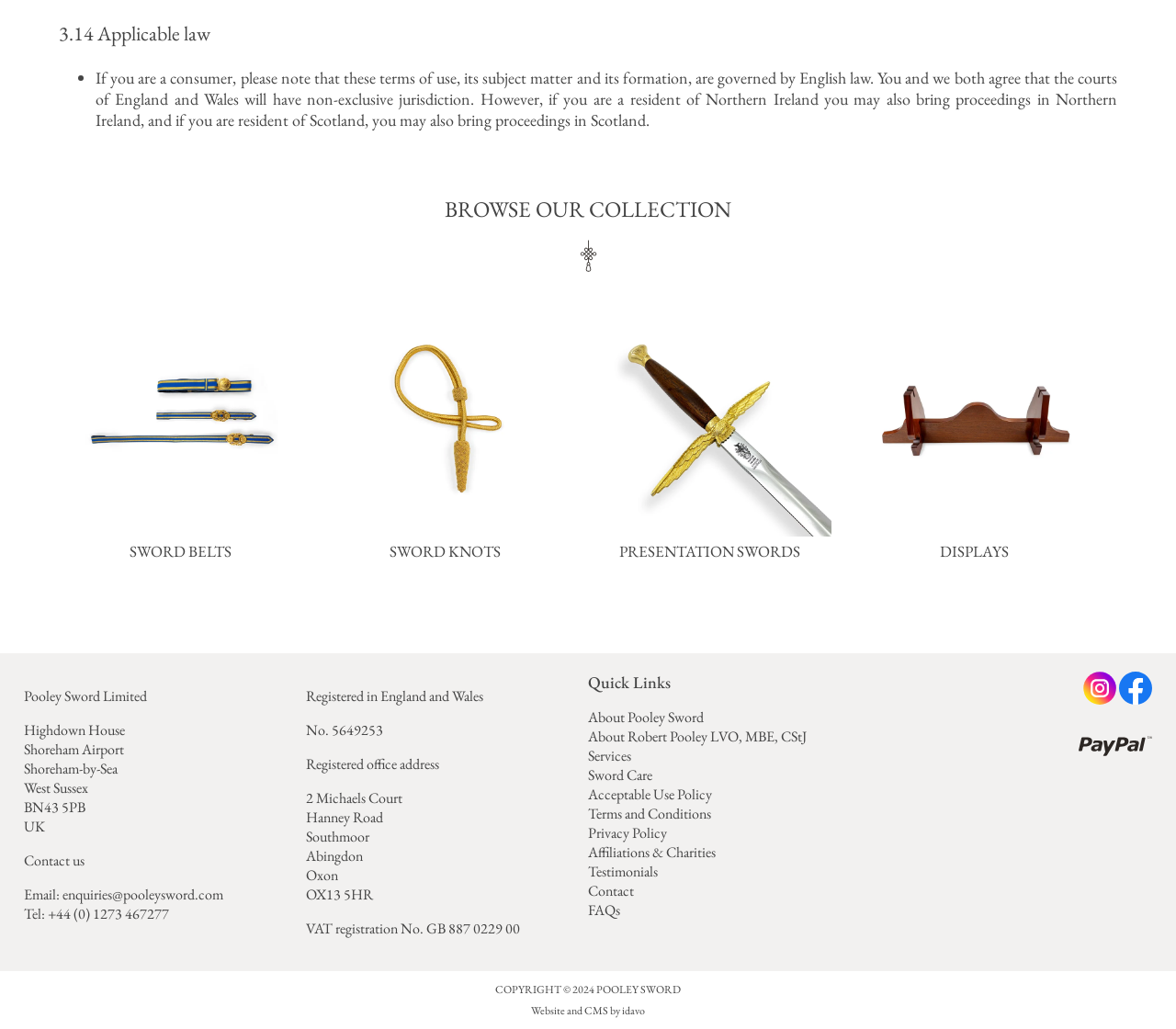Using the format (top-left x, top-left y, bottom-right x, bottom-right y), provide the bounding box coordinates for the described UI element. All values should be floating point numbers between 0 and 1: Sword Care

[0.5, 0.743, 0.555, 0.762]